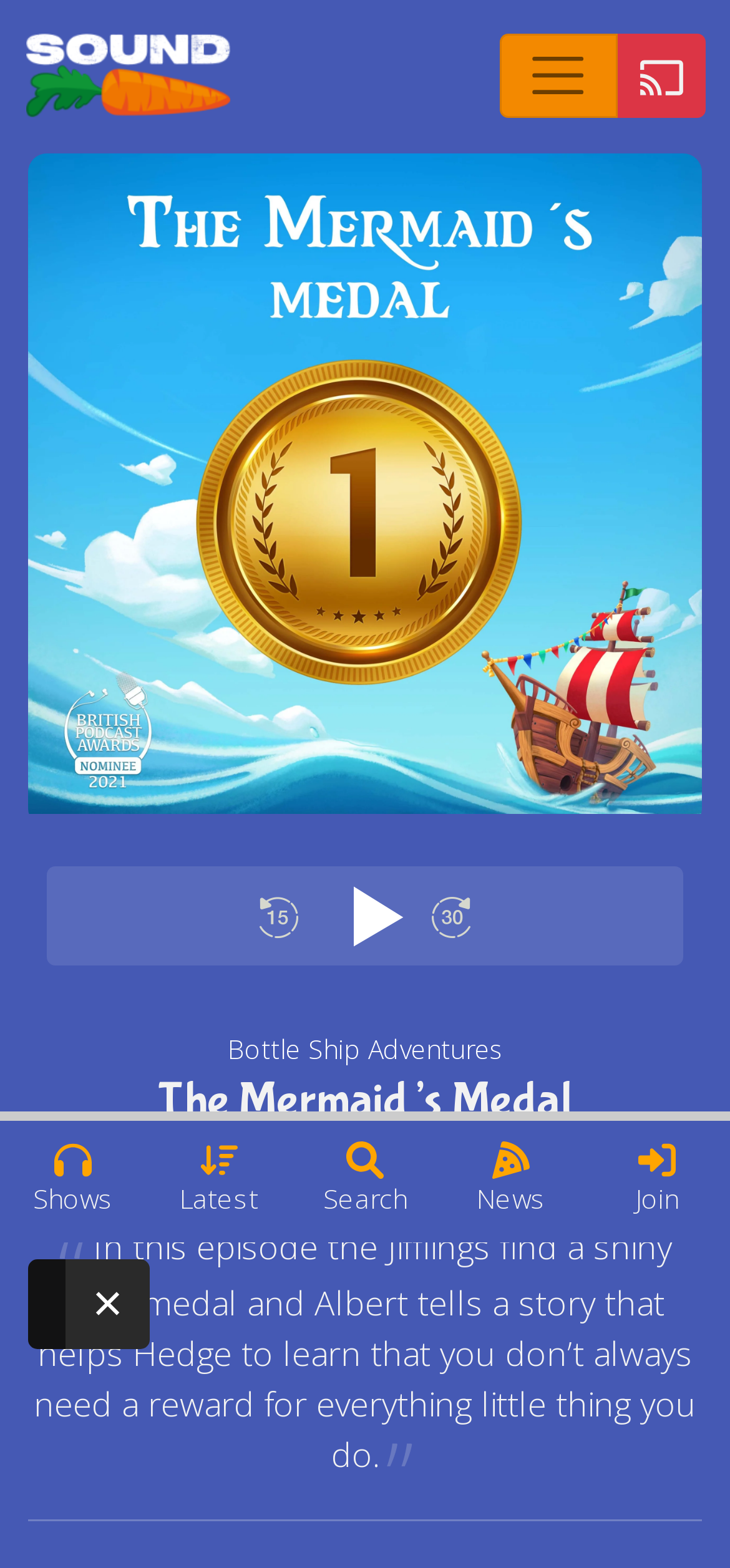Please provide the main heading of the webpage content.

The Mermaid’s Medal